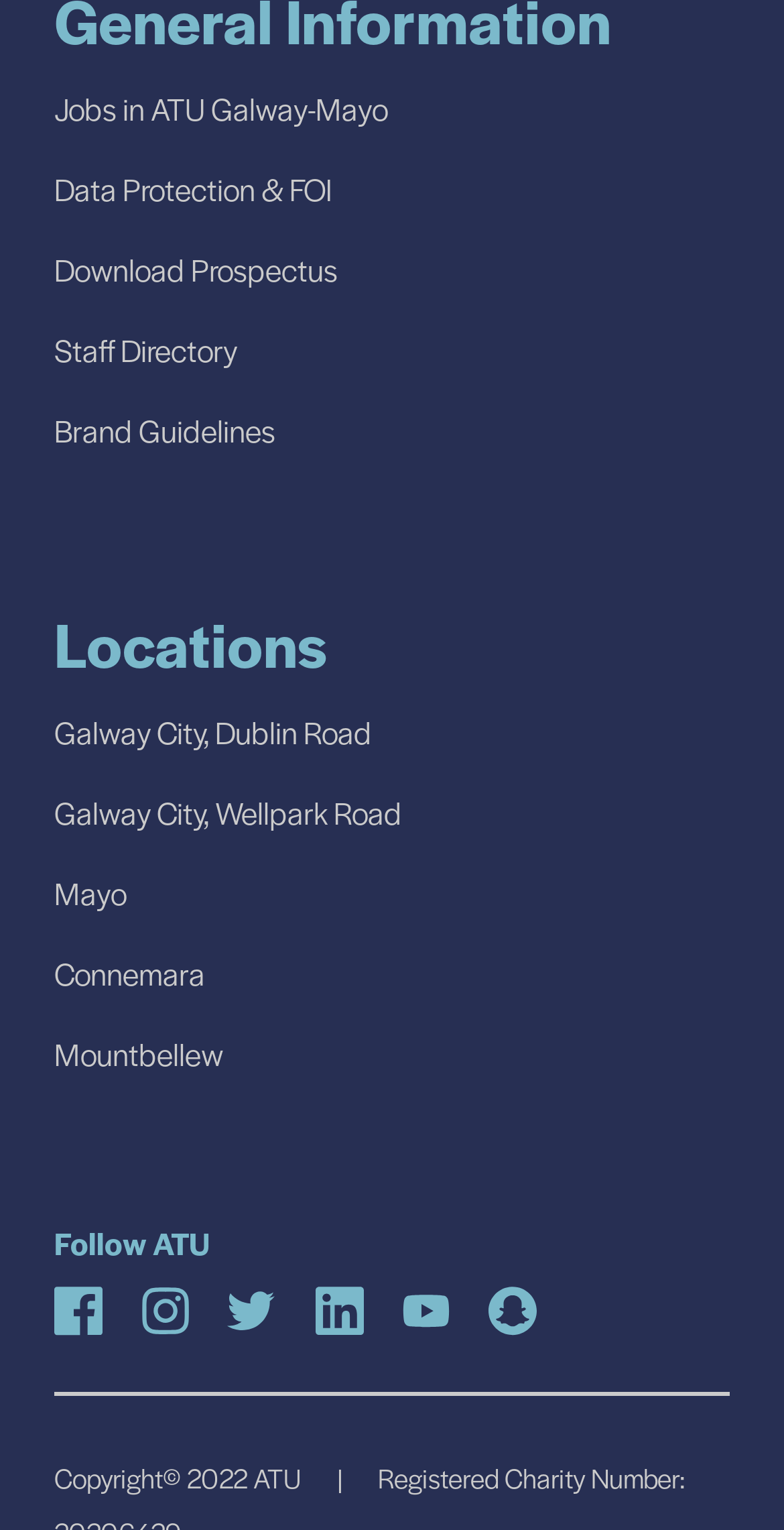Identify the bounding box coordinates of the HTML element based on this description: "Brand Guidelines".

[0.069, 0.256, 0.351, 0.305]